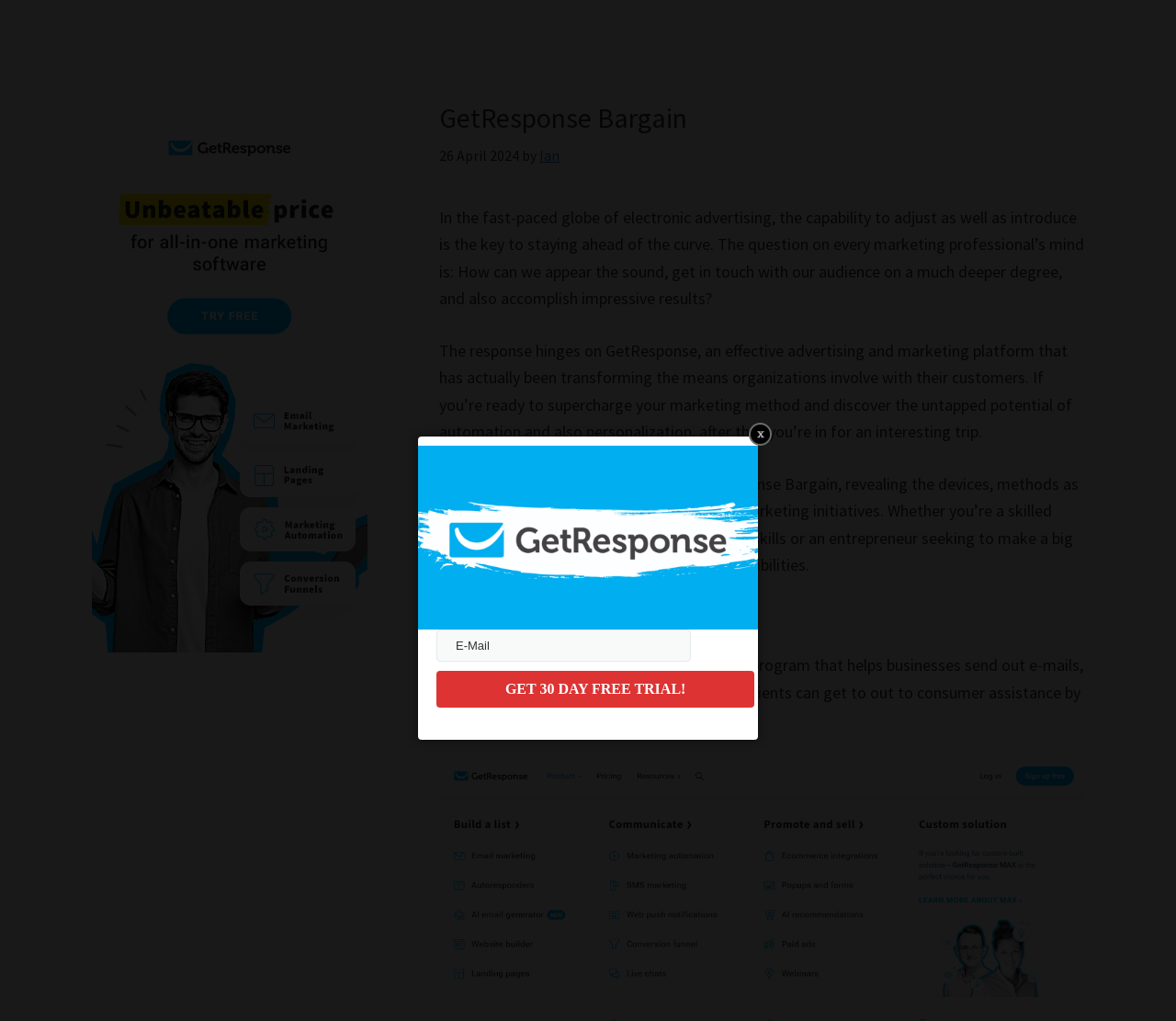Elaborate on the information and visuals displayed on the webpage.

The webpage is about GetResponse Bargain, a marketing platform that helps businesses engage with their customers. At the top, there are two links, "Skip to main content" and "Skip to primary sidebar", which are positioned at the top-left corner of the page. 

Below these links, there is a header section with the title "GetResponse Bargain – All You Need To Know!" in a prominent font. Within this section, there is a heading "GetResponse Bargain" followed by the date "26 April 2024" and the author's name "Ian". 

The main content of the page is divided into several sections. The first section introduces GetResponse as a powerful marketing platform that can help businesses stay ahead of the curve. This section is followed by a subheading "GetResponse Bargain" and a paragraph that explains how GetResponse can supercharge marketing strategies.

The next section is about email marketing, with a heading "Email Marketing" and a paragraph that describes GetResponse as an email marketing software that helps businesses send emails, create landing pages, and collect leads.

On the right side of the page, there is a primary sidebar with a heading "Primary Sidebar" and a link "All-in-one software" accompanied by an image. 

At the bottom of the page, there is a call-to-action section with a textbox labeled "E-Mail" and a button "GET 30 DAY FREE TRIAL!" positioned below it.